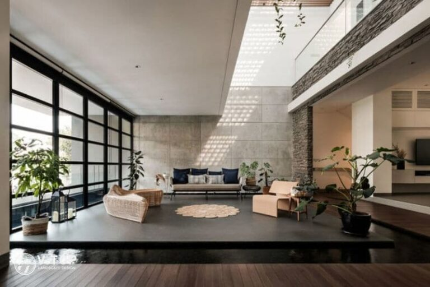Explain the image thoroughly, highlighting all key elements.

The image showcases a beautifully designed indoor space that blends modern aesthetics with natural elements. The room features large glass windows that allow ample natural light to flood the area, creating a warm and inviting atmosphere. In the center, a sleek, dark platform serves as a unique flooring design, complemented by a round, light-colored rug that adds a touch of softness.

In the background, a cozy seating arrangement consists of a light-colored, woven chair and a contemporary wooden couch adorned with navy blue pillows, offering comfort and style. To the right, an elegant armchair in a warm tone contrasts with the dark floor and complements the overall decor. Lush green plants strategically placed around the room enhance the freshness of the space, bringing a lively touch of nature indoors.

The architectural design features a combination of textures, including smooth concrete walls and contrasting warm wooden elements, which together create a harmonious and sophisticated environment. This aesthetic is perfect for relaxation or social gatherings, illustrating how modern interior design can seamlessly integrate functional living with artistic beauty.